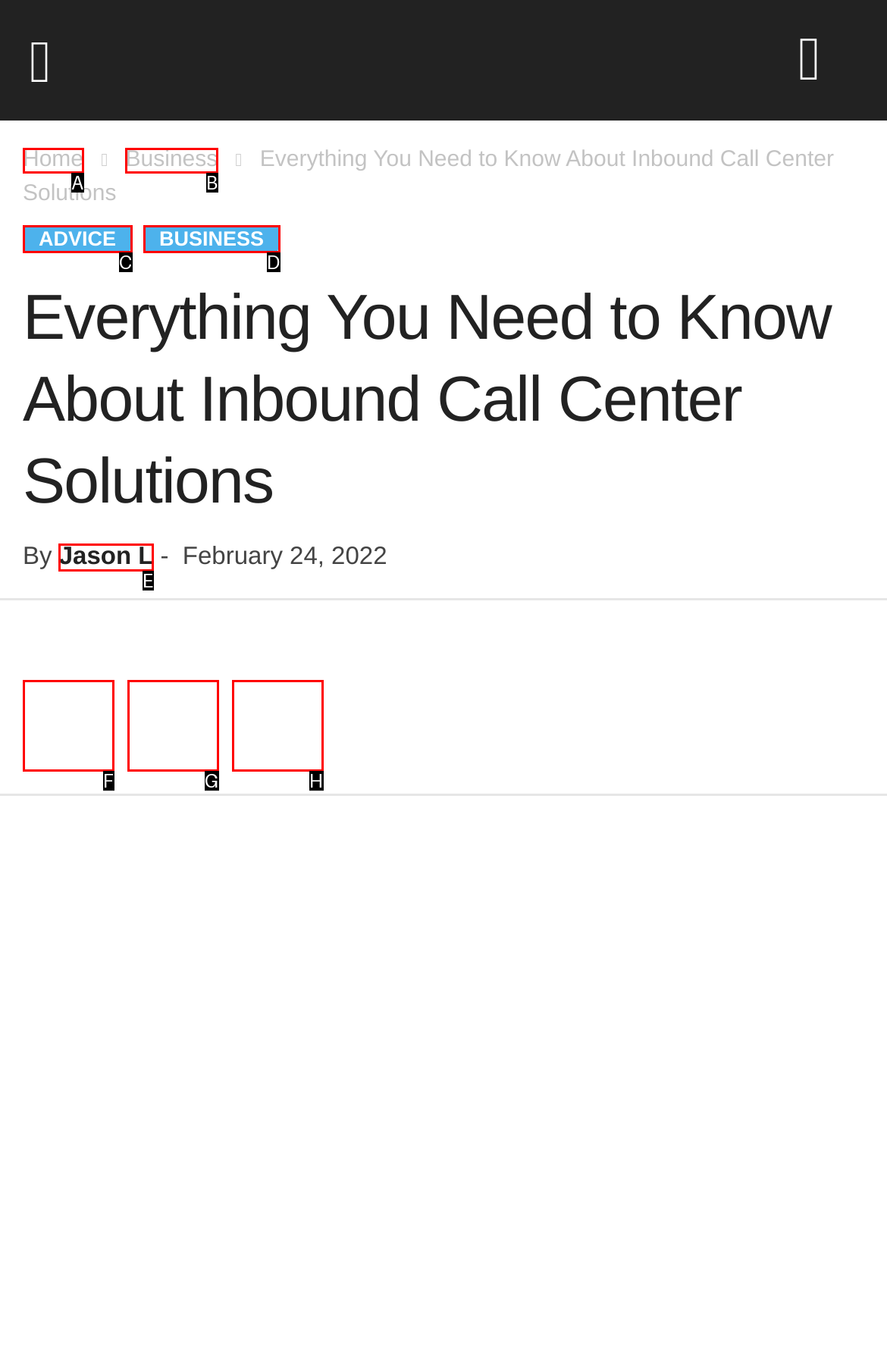Match the HTML element to the description: Jason L. Respond with the letter of the correct option directly.

E